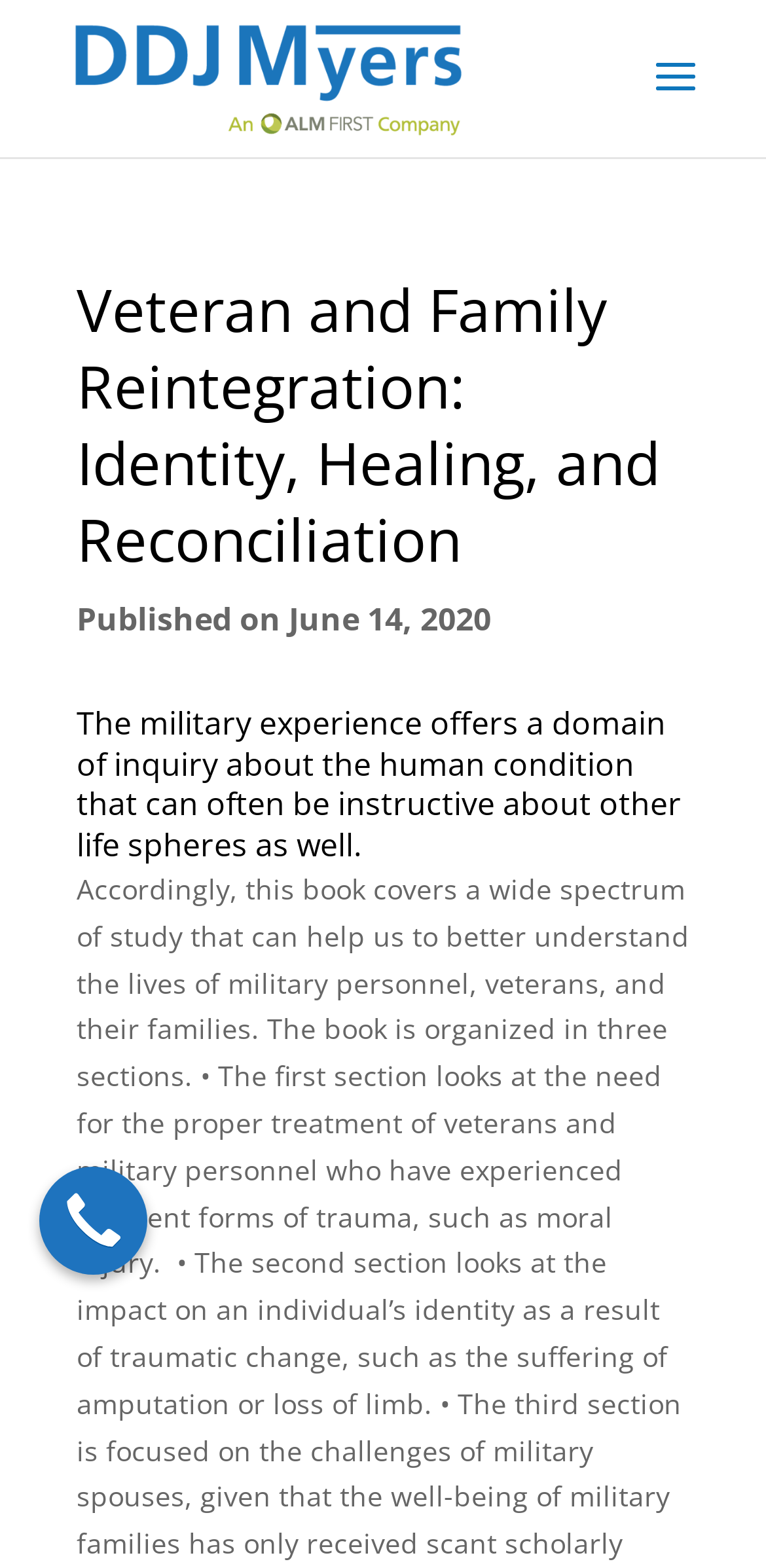Create a detailed description of the webpage's content and layout.

The webpage is about a book titled "Veteran and Family Reintegration: Identity, Healing, and Reconciliation" by DDJ Myers. At the top left of the page, there is a link to DDJ Myers, accompanied by an image of the same name. Below this, there is a search bar that spans the entire width of the page. 

The main content of the page is divided into three sections. The first section is a heading that displays the title of the book. Below this, there is a line of text that indicates the publication date, "Published on June 14, 2020". The third section is another heading that summarizes the book's content, stating that the military experience can provide insights into other areas of life.

At the bottom left of the page, there is a single link with no accompanying text. Overall, the page has a simple layout with a focus on presenting information about the book.